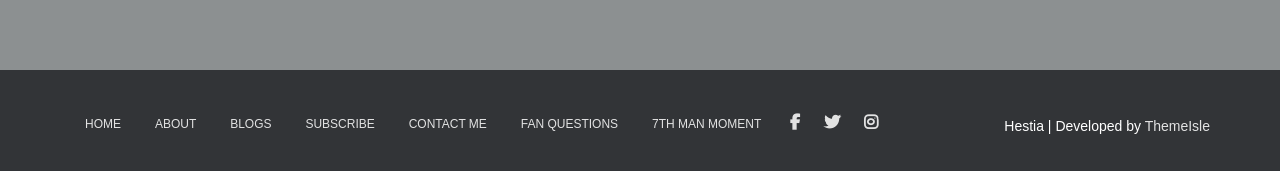Reply to the question with a single word or phrase:
What are the social media platforms available?

Facebook, Twitter, Instagram